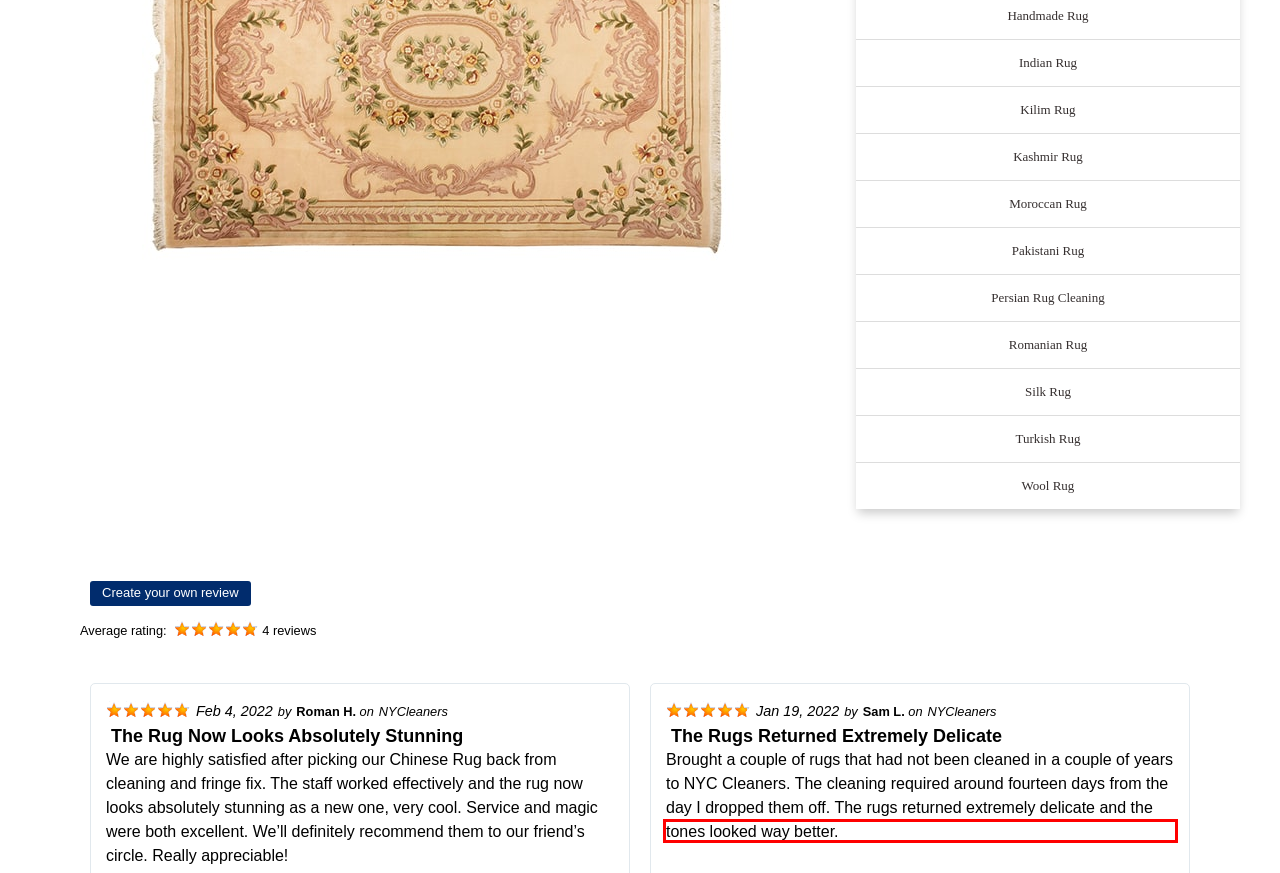Using the provided webpage screenshot, recognize the text content in the area marked by the red bounding box.

Brought a couple of rugs that had not been cleaned in a couple of years to NYC Cleaners. The cleaning required around fourteen days from the day I dropped them off. The rugs returned extremely delicate and the tones looked way better.